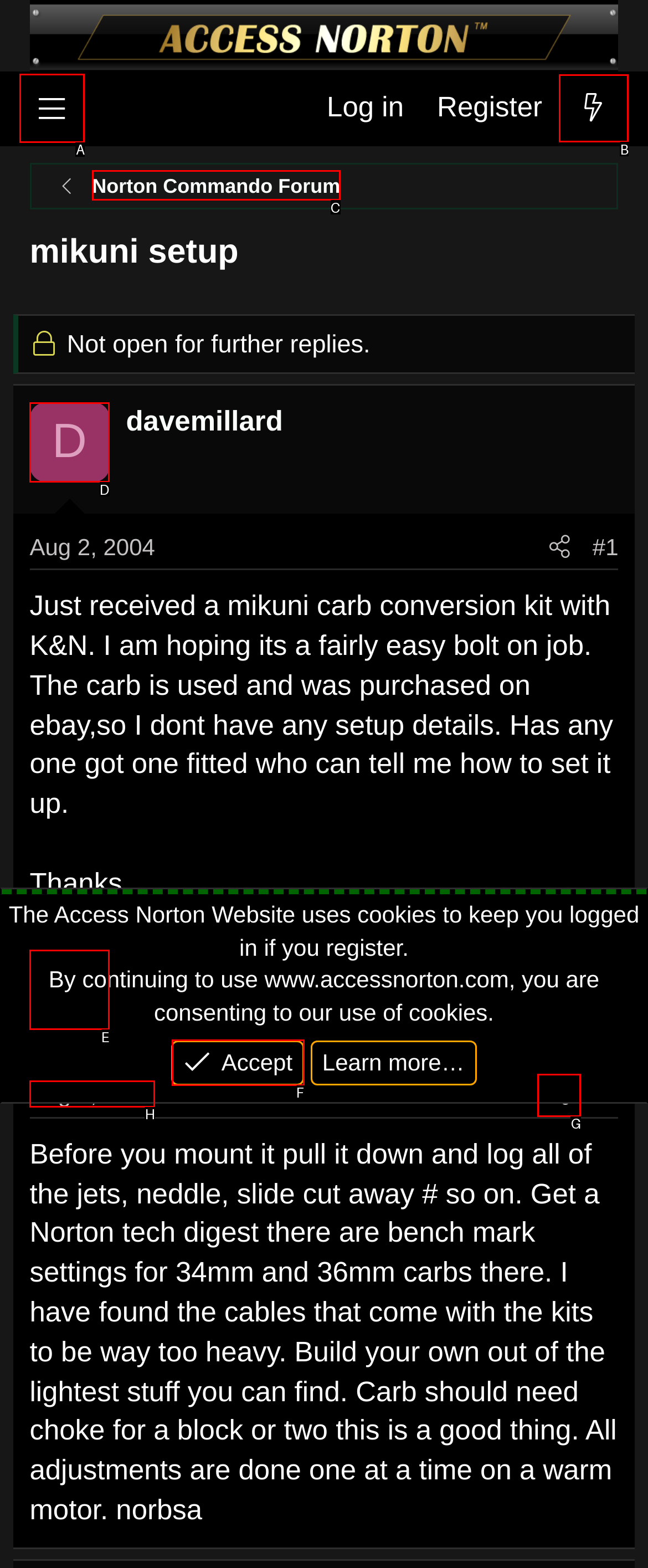Find the HTML element that matches the description provided: parent_node: Log in aria-label="Menu"
Answer using the corresponding option letter.

A